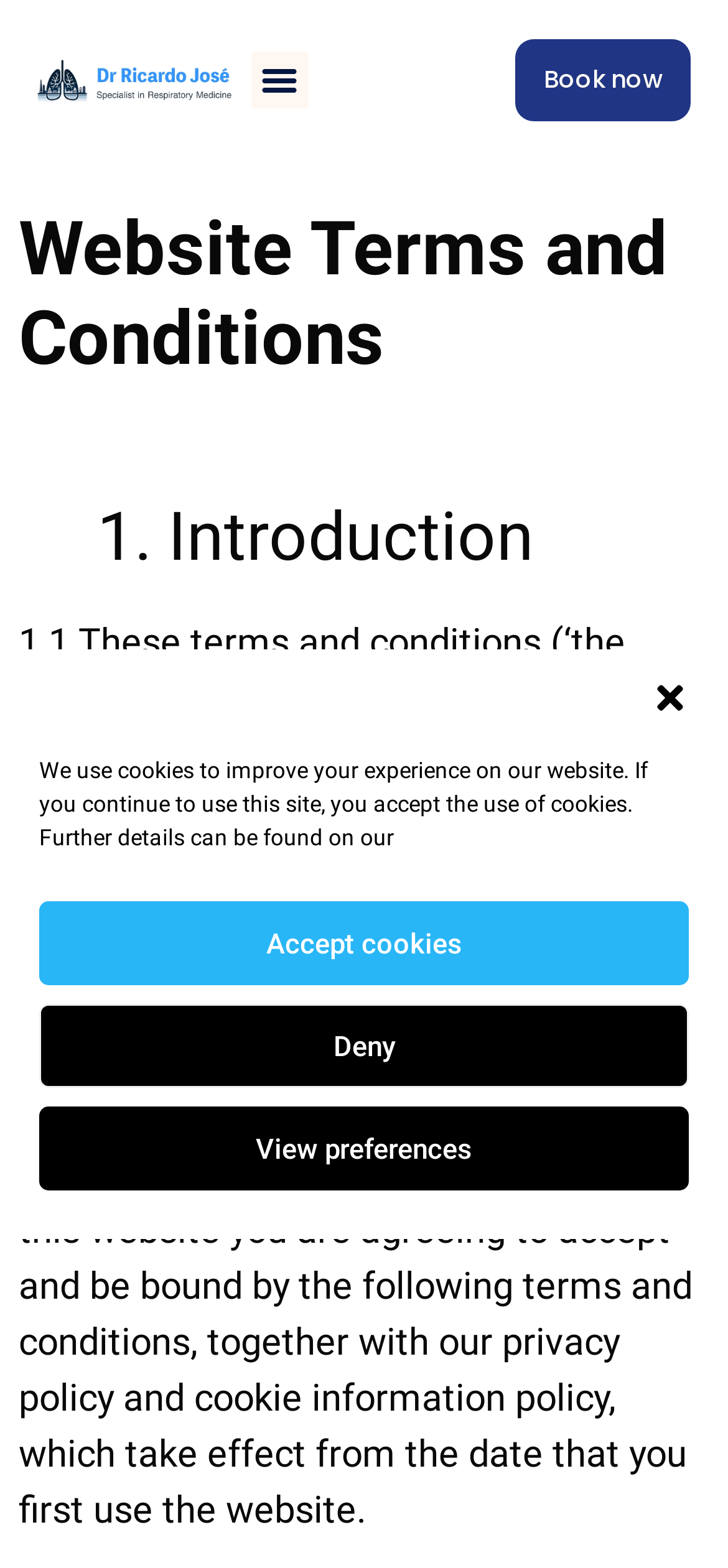Refer to the image and provide an in-depth answer to the question:
What is the name of the London-based specialist?

The name of the London-based specialist can be found in the link 'London Chest Specialist - Dr Ricardo Jose' at the top of the webpage, which suggests that Dr Ricardo Jose is the specialist being referred to.